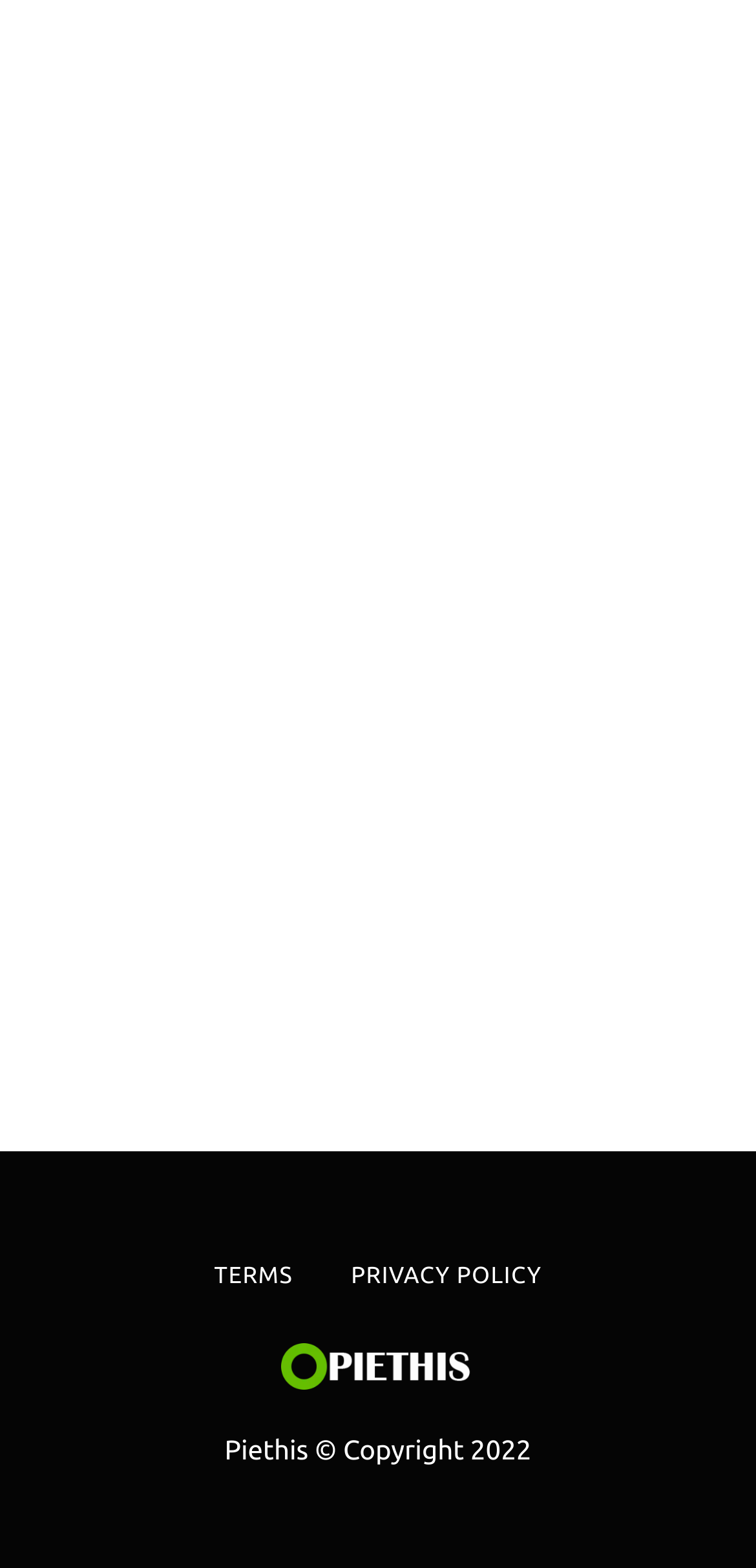What are the two links at the bottom of the webpage?
Please use the image to provide an in-depth answer to the question.

The footer of the webpage has two links, 'TERMS' and 'PRIVACY POLICY', which are likely related to the website's terms of use and privacy policy.